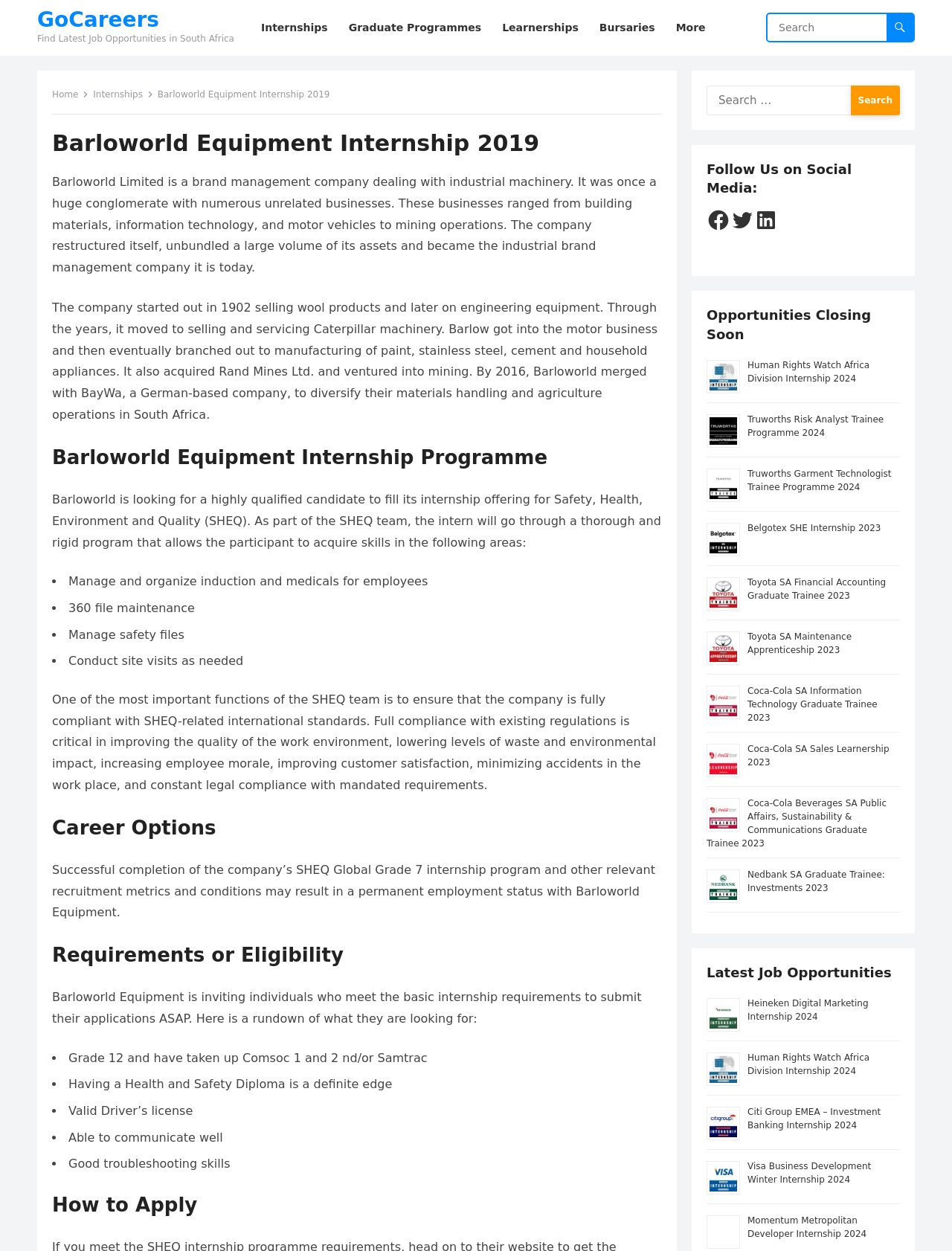Find the bounding box coordinates of the clickable area required to complete the following action: "Apply for Barloworld Equipment Internship 2019".

[0.165, 0.071, 0.346, 0.08]